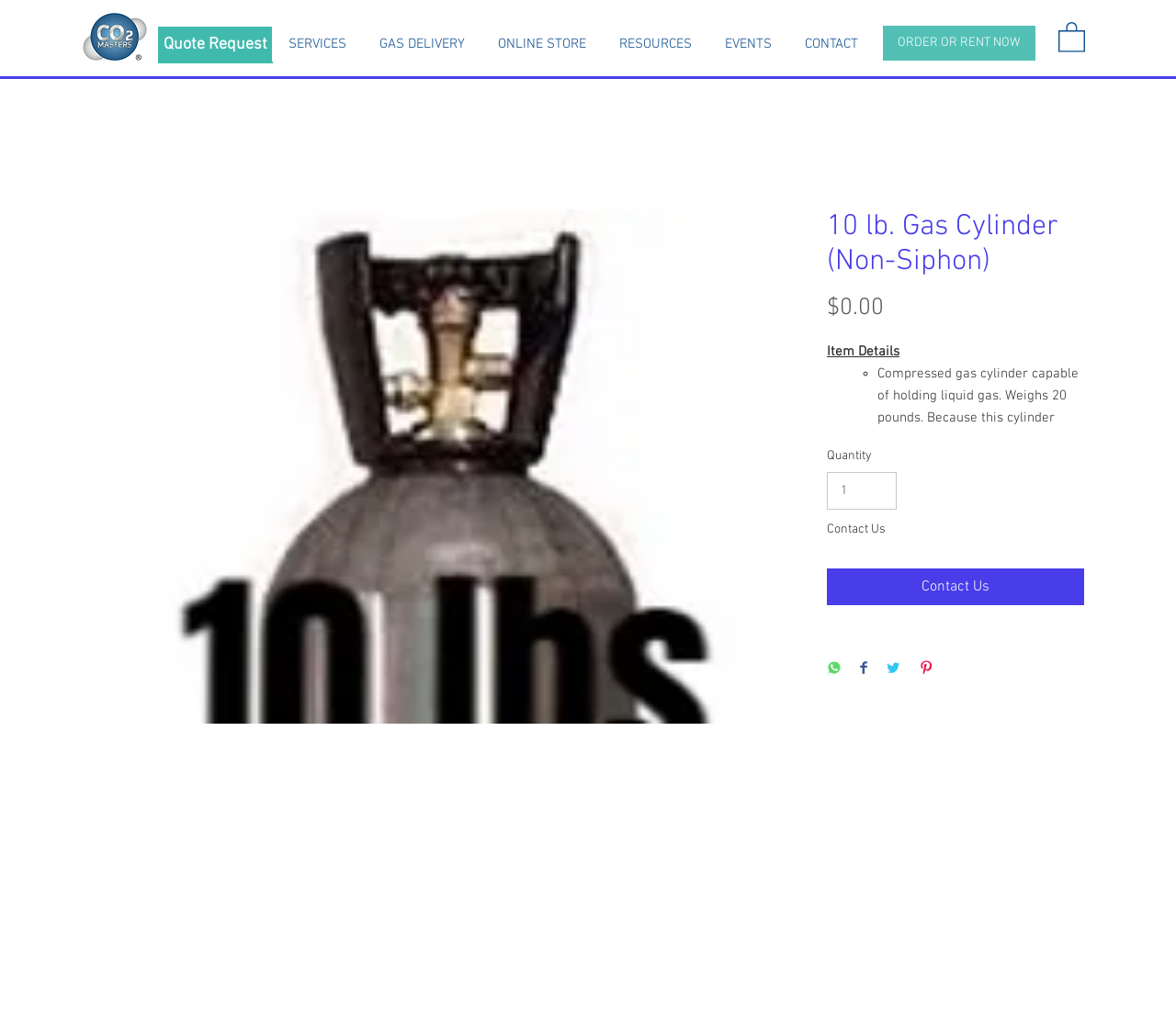Locate the bounding box coordinates for the element described below: "CONTACT". The coordinates must be four float values between 0 and 1, formatted as [left, top, right, bottom].

[0.67, 0.026, 0.743, 0.061]